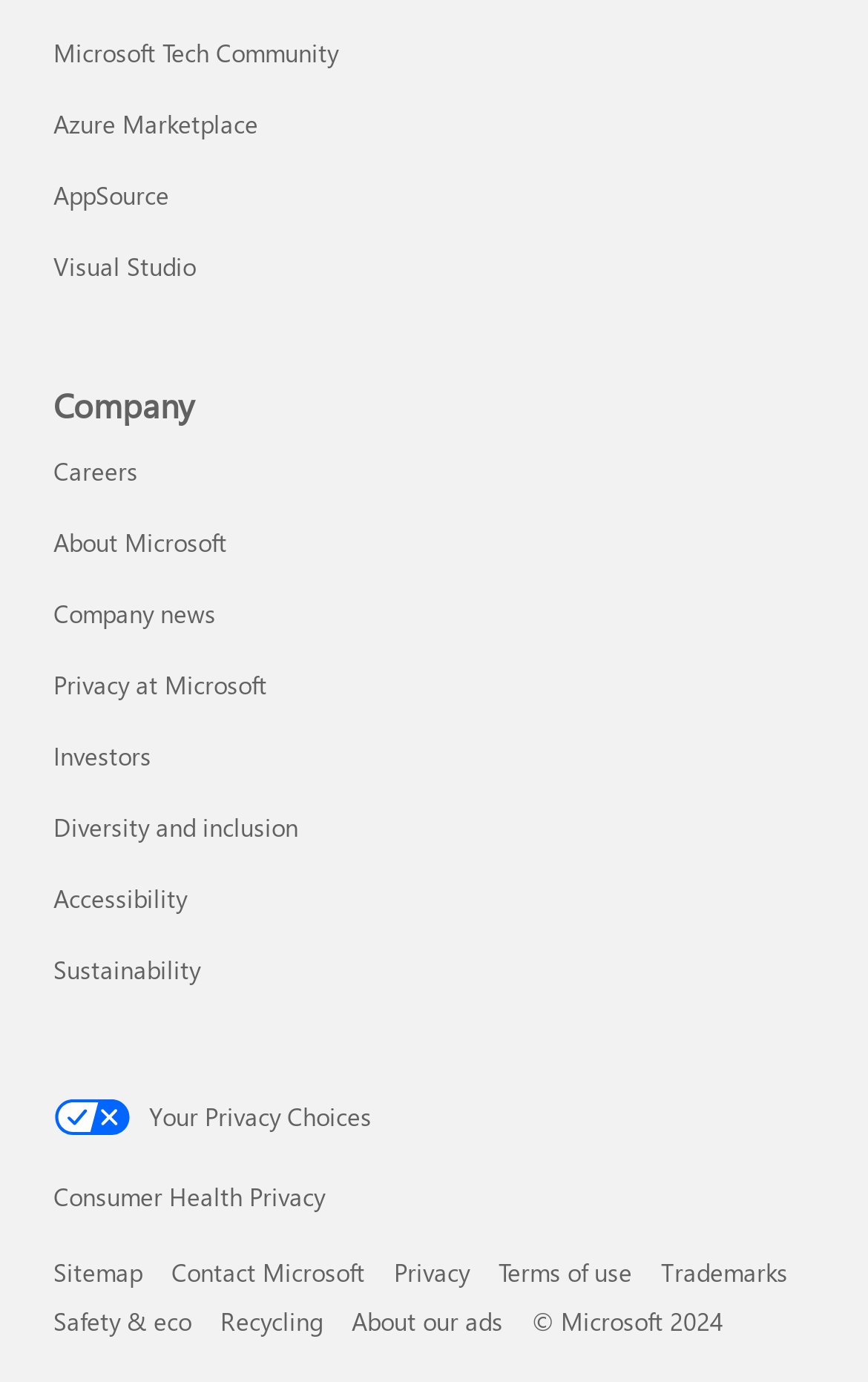Indicate the bounding box coordinates of the clickable region to achieve the following instruction: "Go to 'Terms of Service'."

None